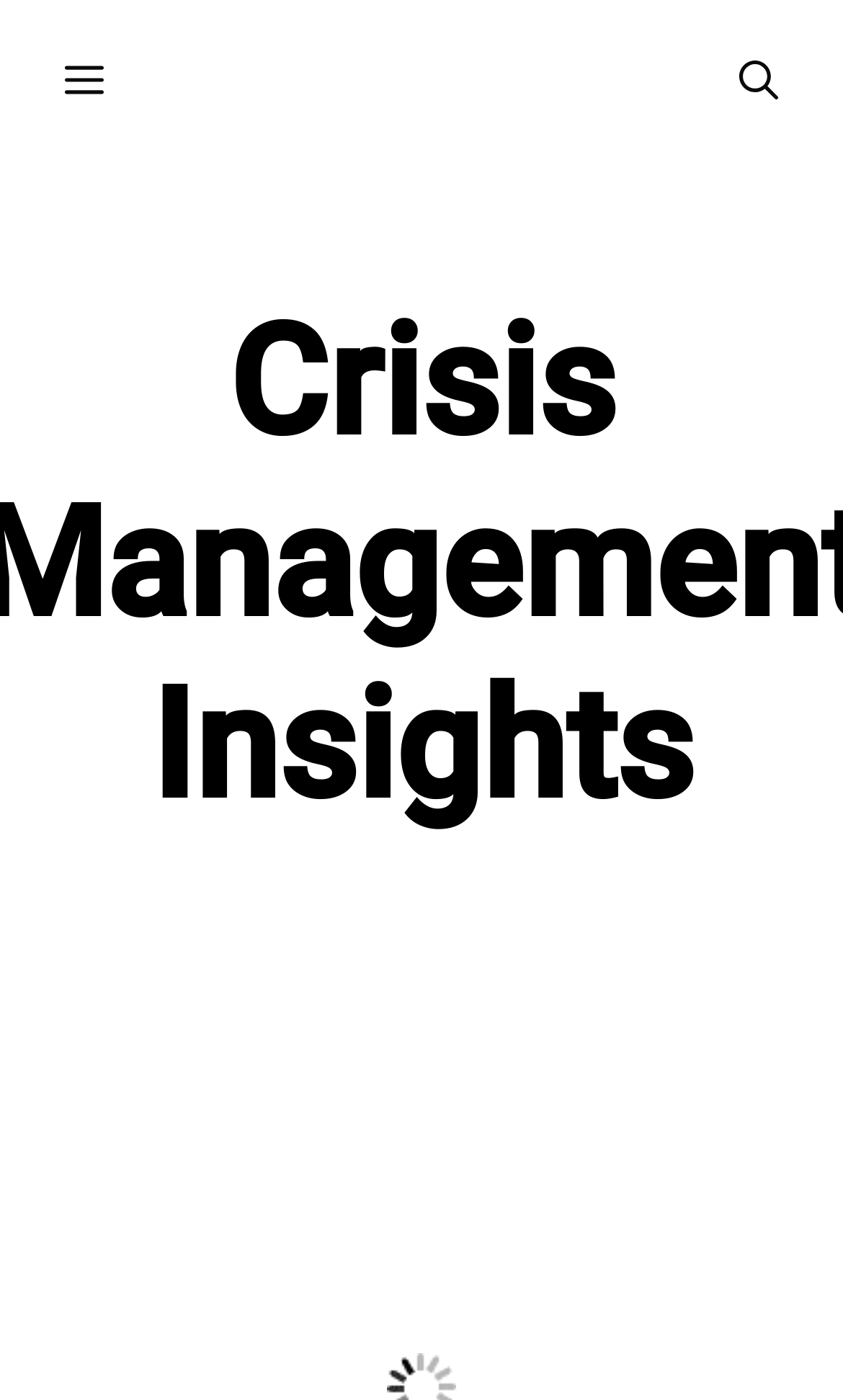From the given element description: "aria-label="Open Search Bar"", find the bounding box for the UI element. Provide the coordinates as four float numbers between 0 and 1, in the order [left, top, right, bottom].

[0.8, 0.0, 1.0, 0.116]